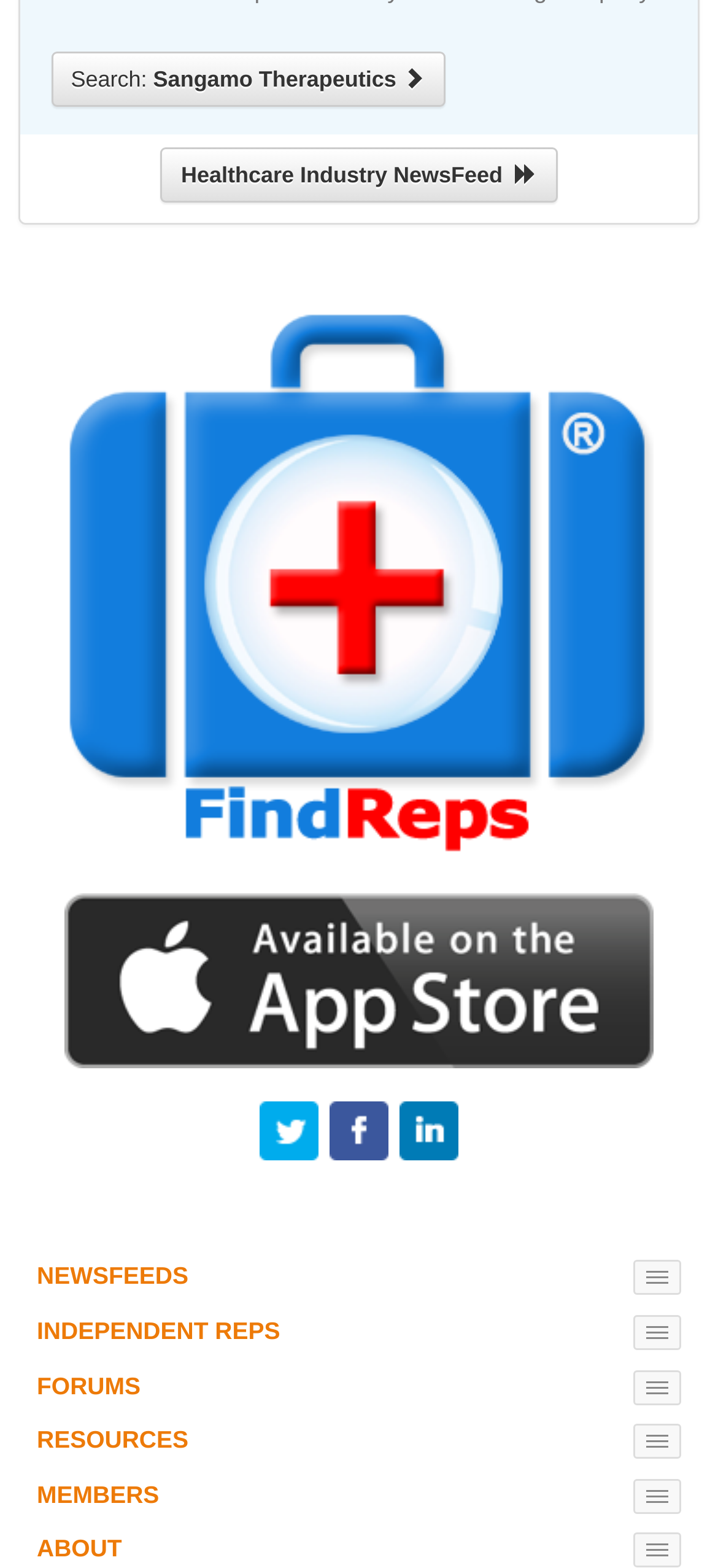Provide the bounding box coordinates of the area you need to click to execute the following instruction: "Go to ABOUT page".

[0.051, 0.979, 0.17, 0.996]